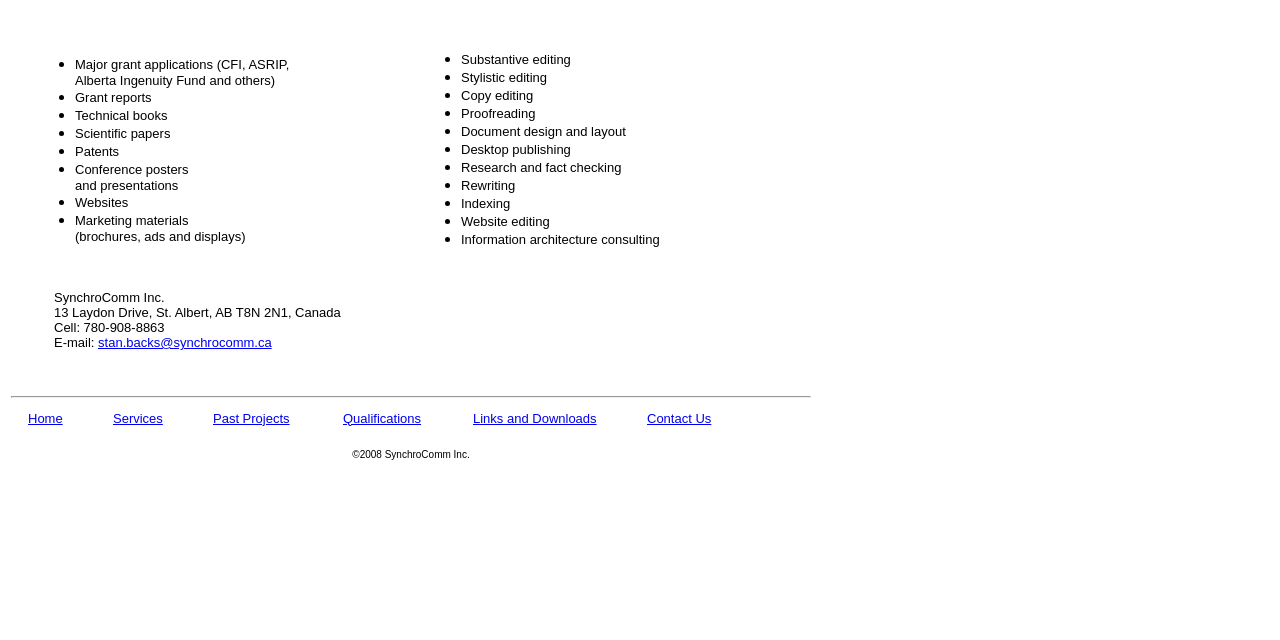Using floating point numbers between 0 and 1, provide the bounding box coordinates in the format (top-left x, top-left y, bottom-right x, bottom-right y). Locate the UI element described here: Links and Downloads

[0.37, 0.641, 0.466, 0.665]